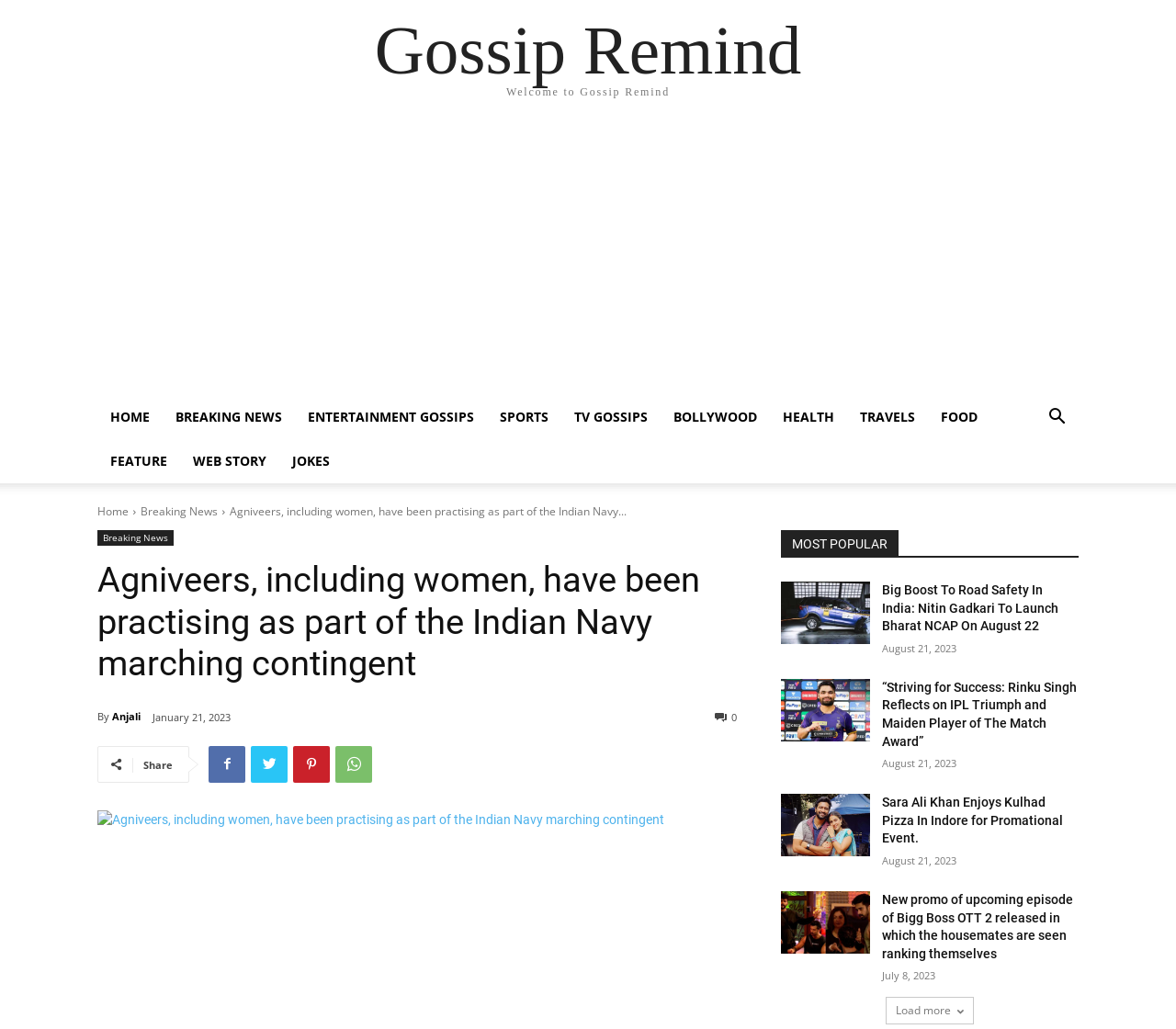Predict the bounding box coordinates for the UI element described as: "aria-label="Advertisement" name="aswift_1" title="Advertisement"". The coordinates should be four float numbers between 0 and 1, presented as [left, top, right, bottom].

[0.031, 0.125, 0.969, 0.375]